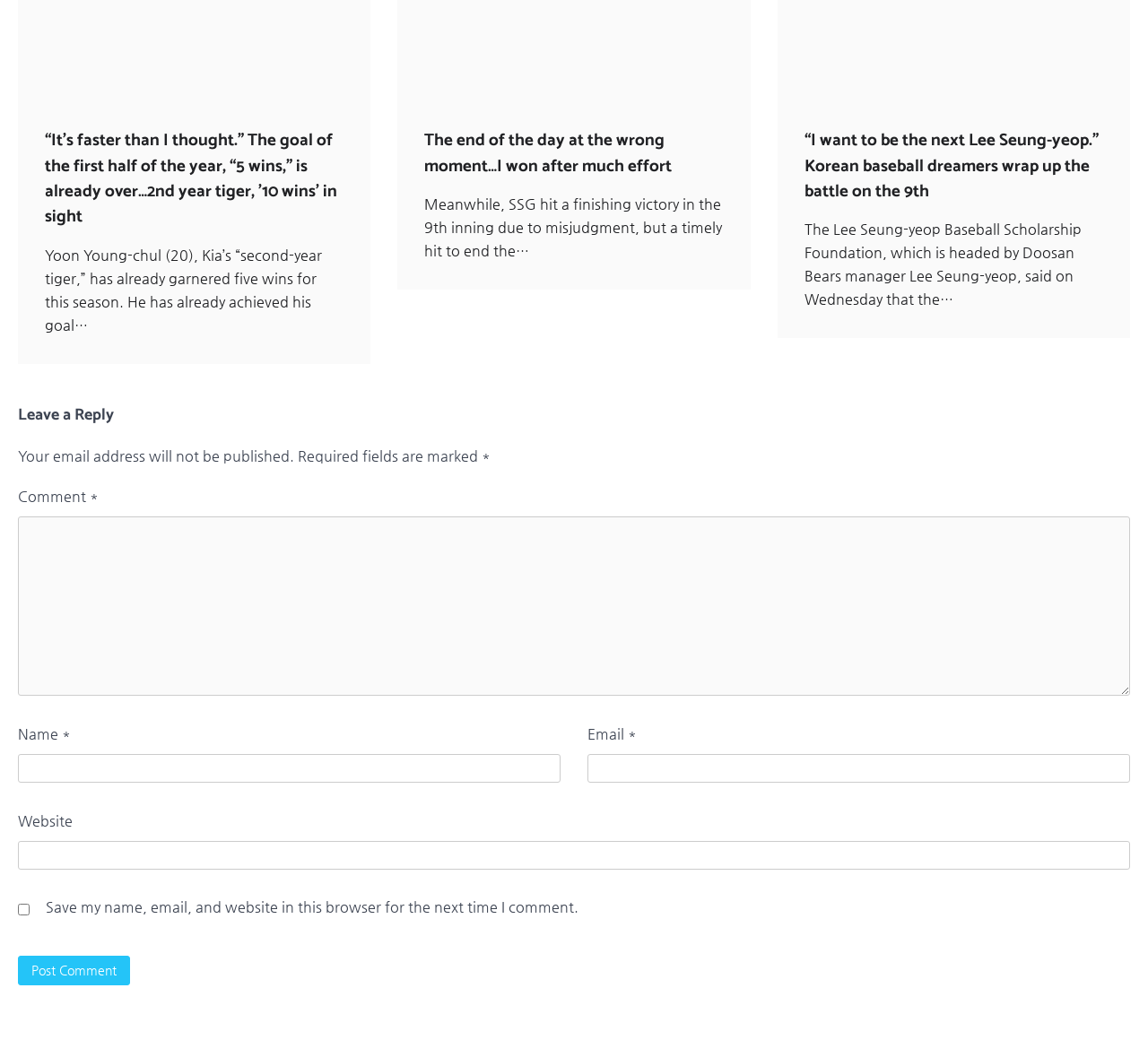Identify the bounding box for the UI element specified in this description: "parent_node: Email * aria-describedby="email-notes" name="email"". The coordinates must be four float numbers between 0 and 1, formatted as [left, top, right, bottom].

[0.512, 0.725, 0.984, 0.752]